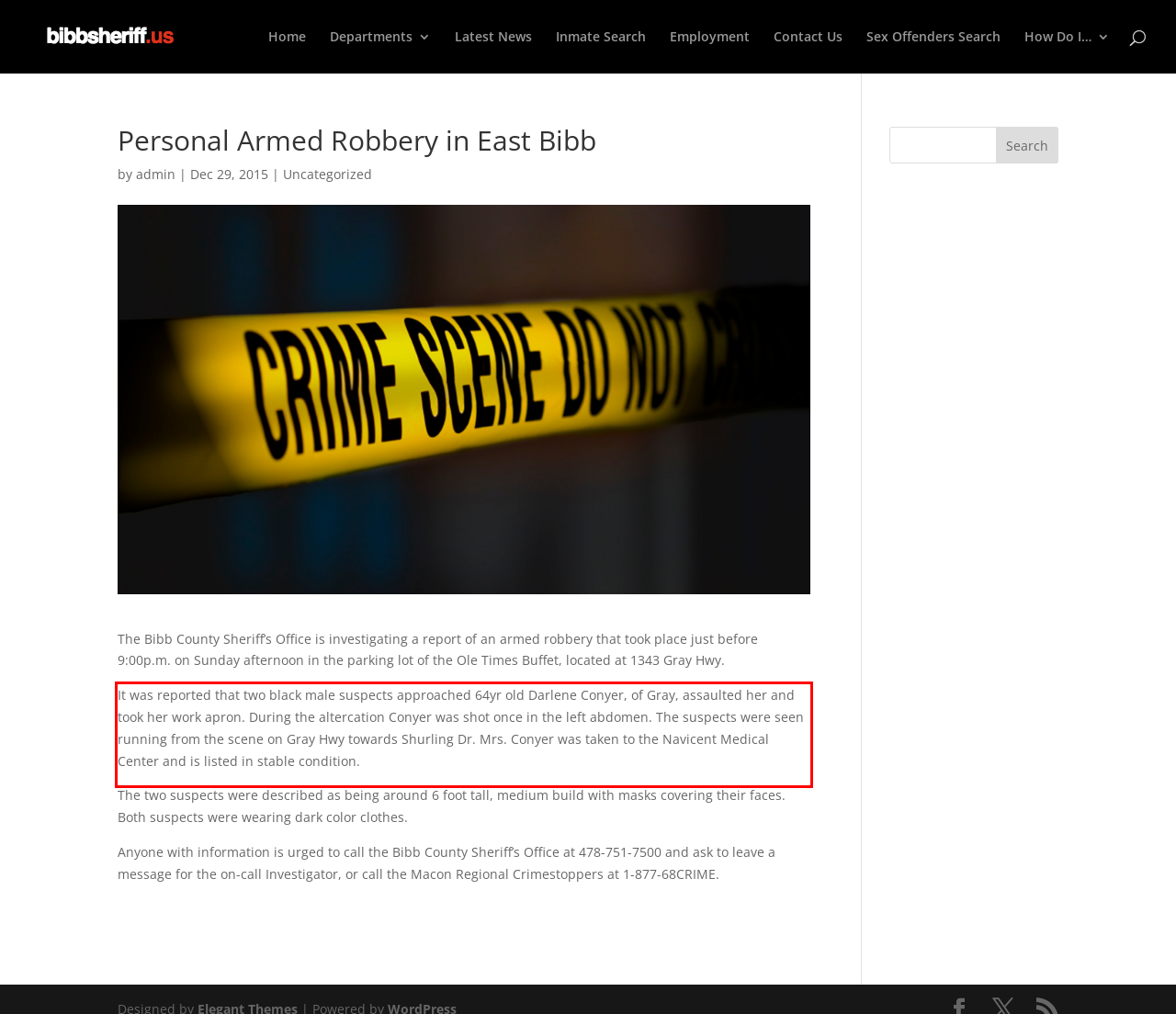You are given a screenshot showing a webpage with a red bounding box. Perform OCR to capture the text within the red bounding box.

It was reported that two black male suspects approached 64yr old Darlene Conyer, of Gray, assaulted her and took her work apron. During the altercation Conyer was shot once in the left abdomen. The suspects were seen running from the scene on Gray Hwy towards Shurling Dr. Mrs. Conyer was taken to the Navicent Medical Center and is listed in stable condition.